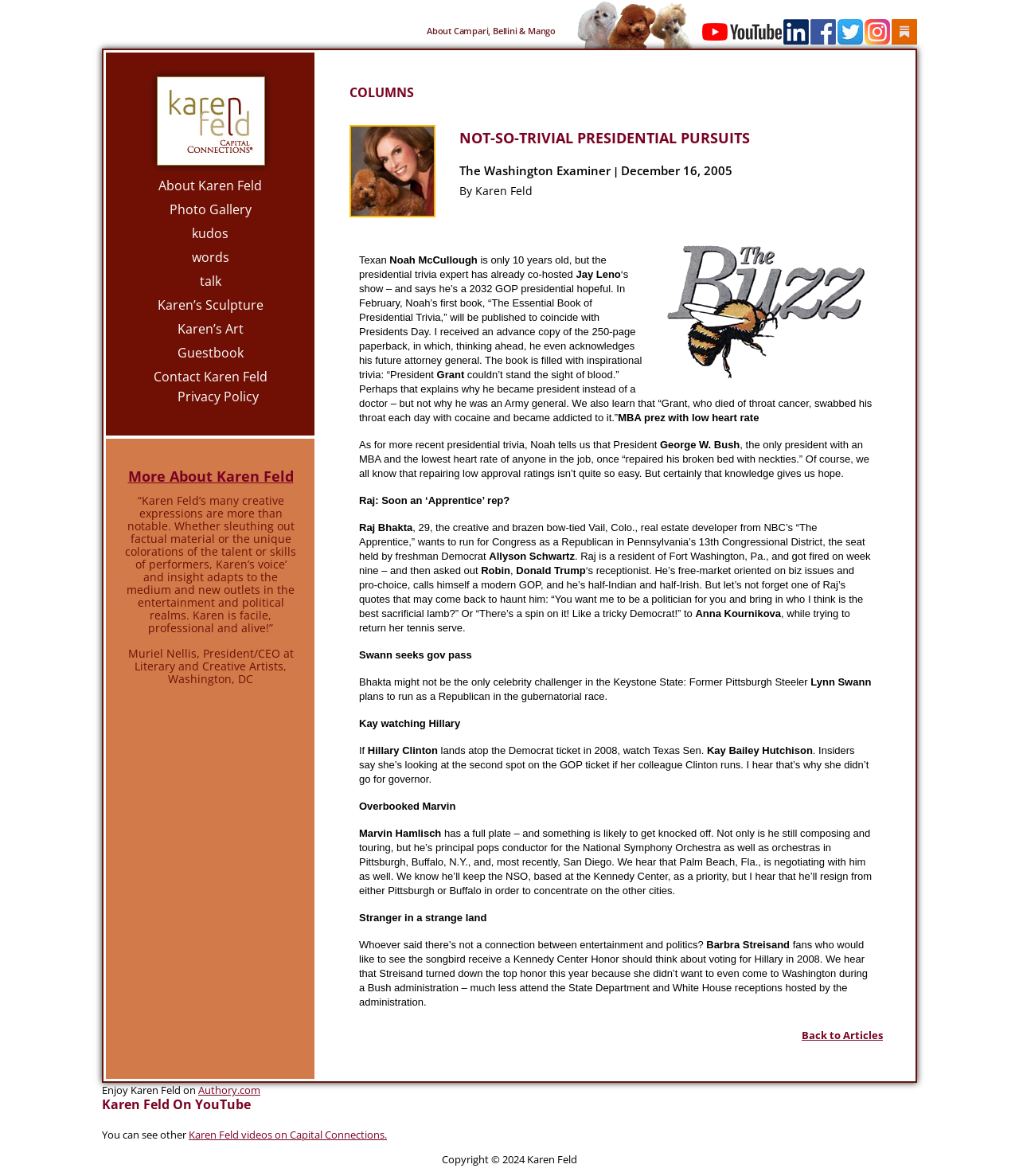Determine the bounding box coordinates for the region that must be clicked to execute the following instruction: "View Karen Feld's photo gallery".

[0.108, 0.17, 0.305, 0.187]